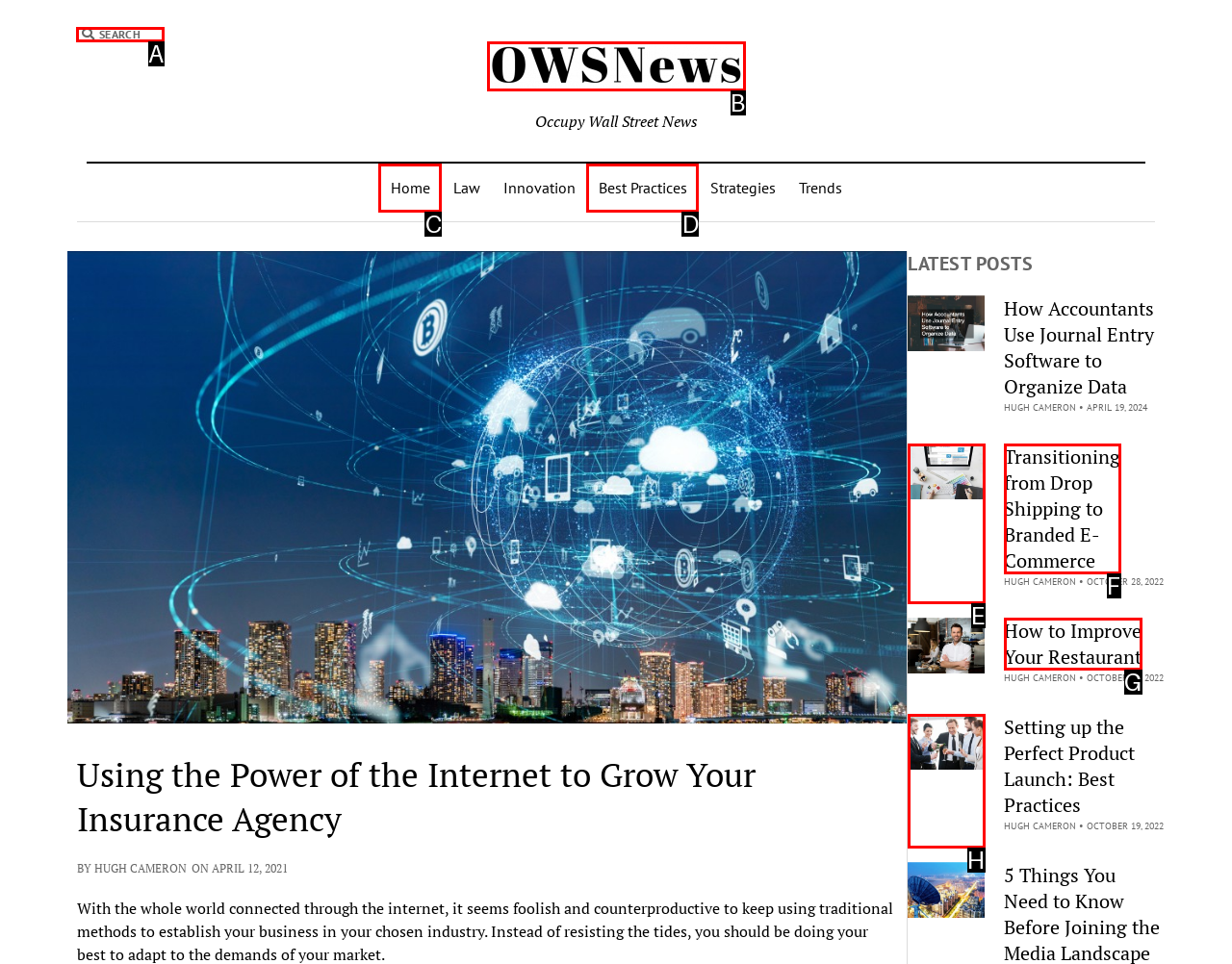Tell me which UI element to click to fulfill the given task: Search for something. Respond with the letter of the correct option directly.

A